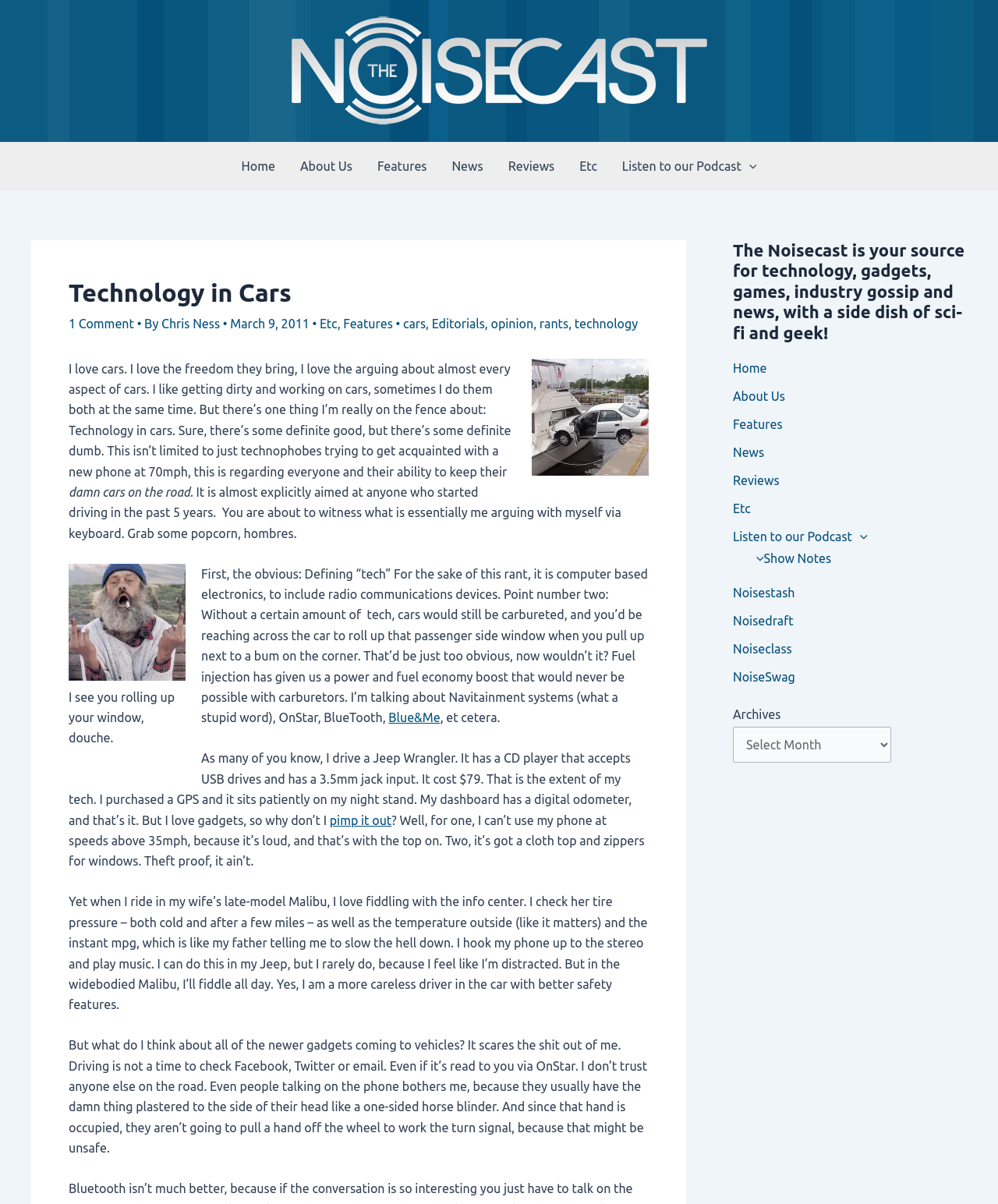Answer the question in one word or a short phrase:
What is the author's name of the article?

Chris Ness